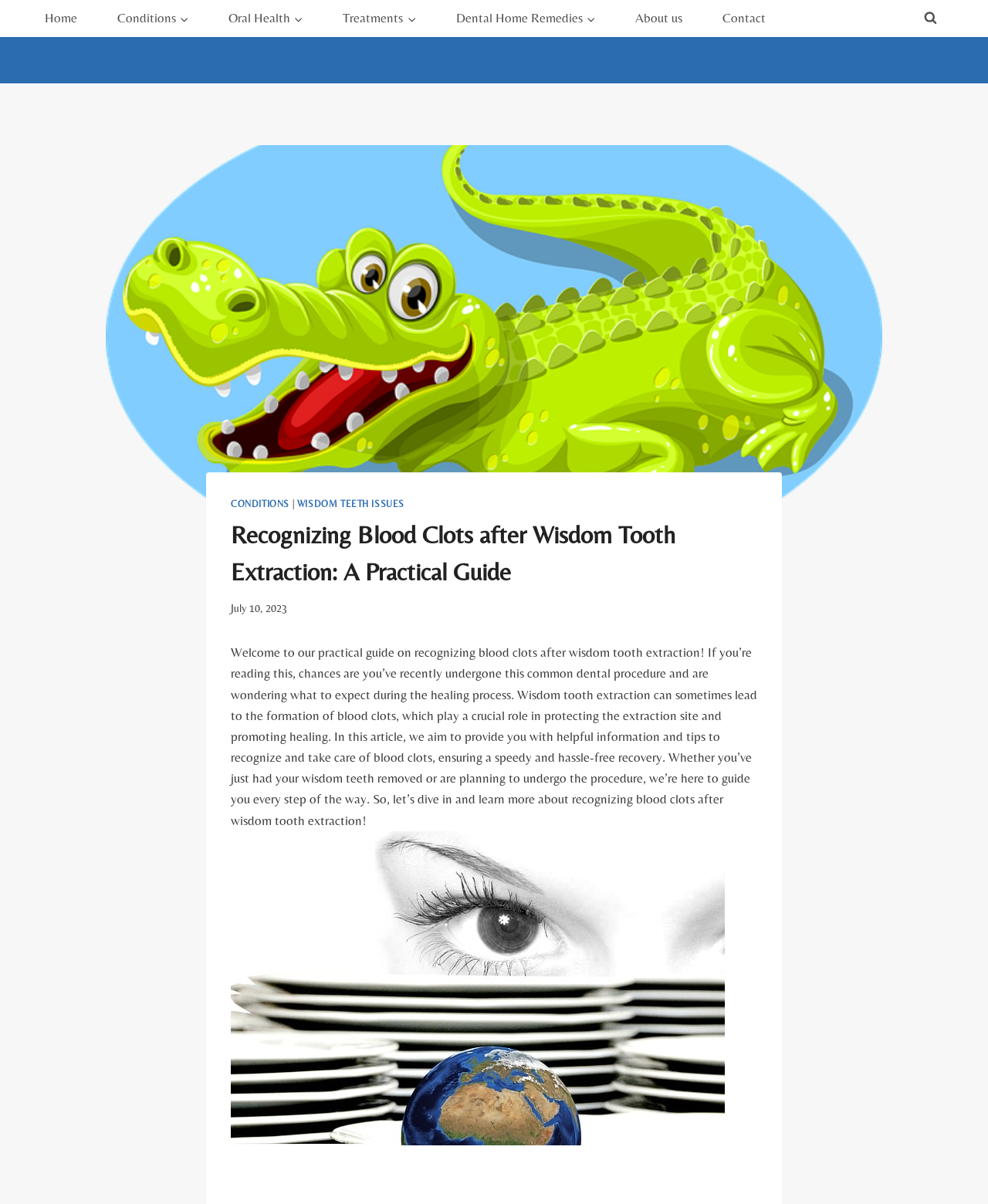Identify and generate the primary title of the webpage.

Recognizing Blood Clots after Wisdom Tooth Extraction: A Practical Guide